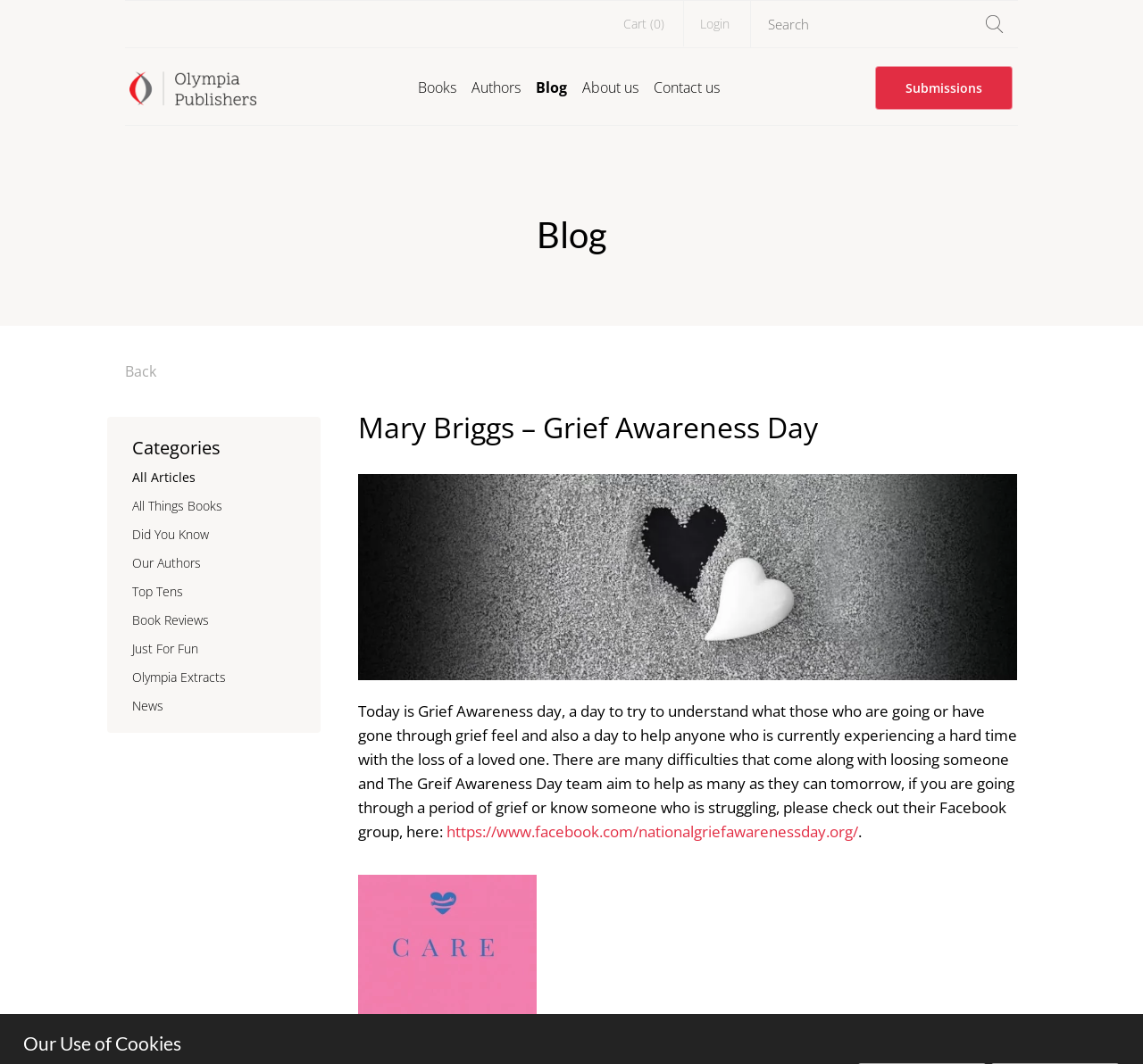Please identify the bounding box coordinates of the element on the webpage that should be clicked to follow this instruction: "click on the 'Home' link". The bounding box coordinates should be given as four float numbers between 0 and 1, formatted as [left, top, right, bottom].

None